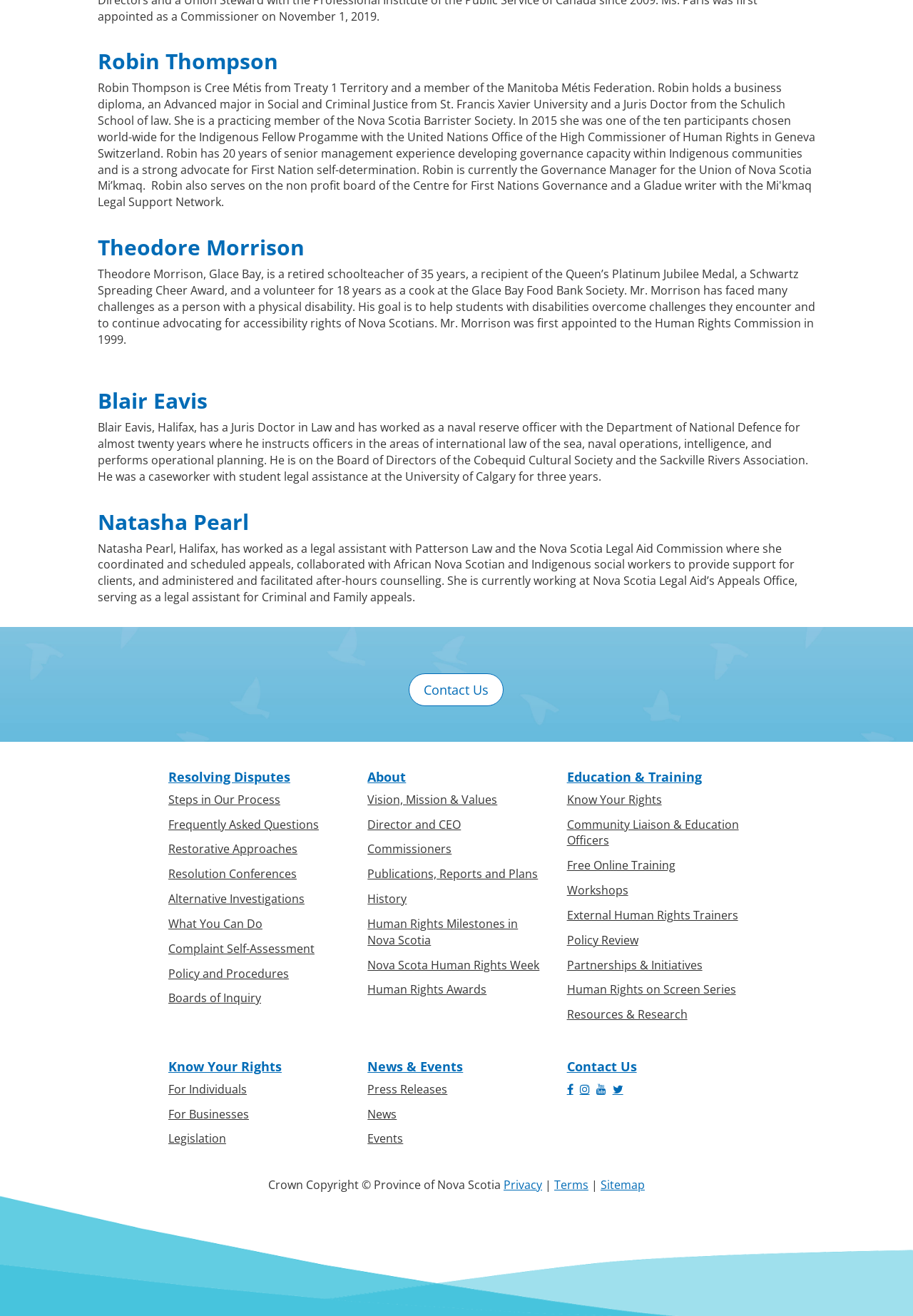What is the name of the first person mentioned on the webpage?
Give a detailed and exhaustive answer to the question.

The webpage has a heading element with the text 'Robin Thompson' which is the first person mentioned on the webpage.